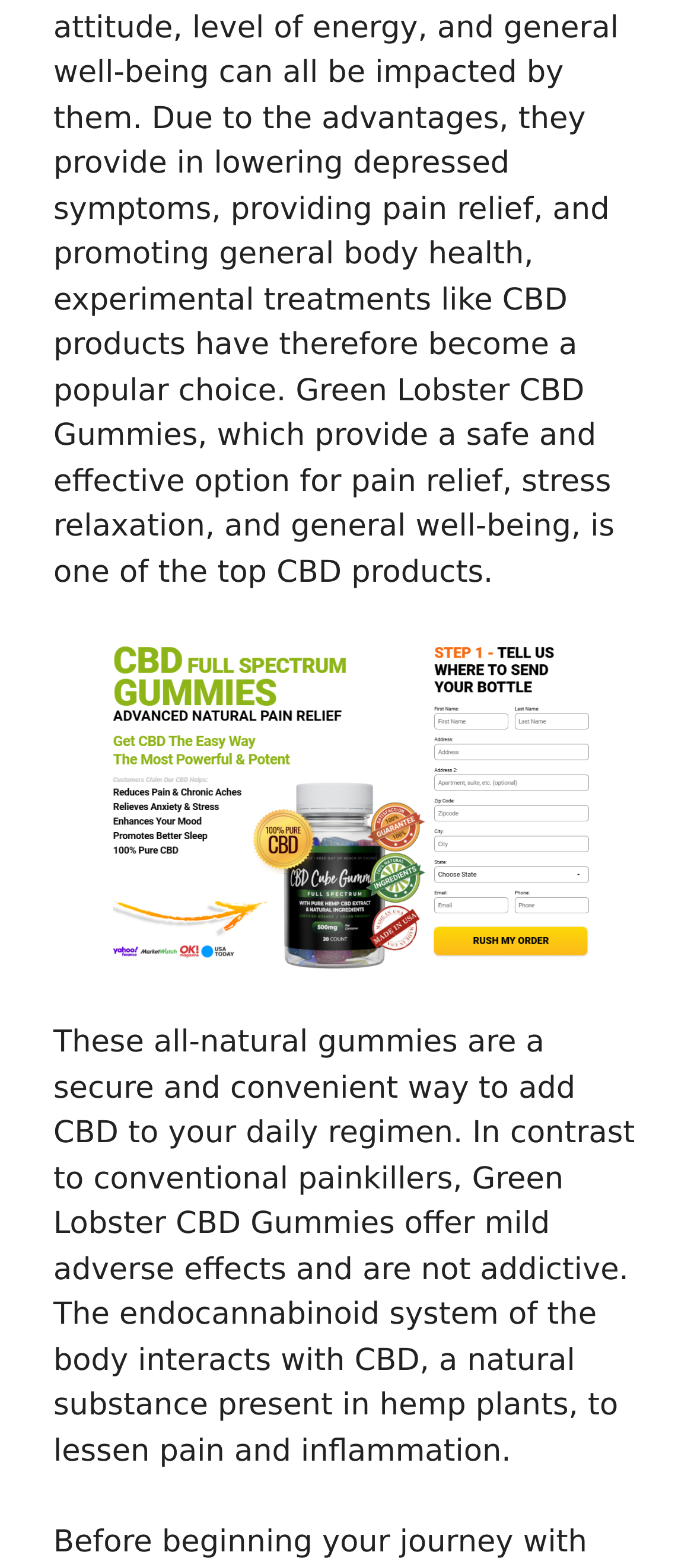Predict the bounding box coordinates for the UI element described as: "alt="Green Lobster CBD Gummies Order"". The coordinates should be four float numbers between 0 and 1, presented as [left, top, right, bottom].

[0.077, 0.409, 0.923, 0.623]